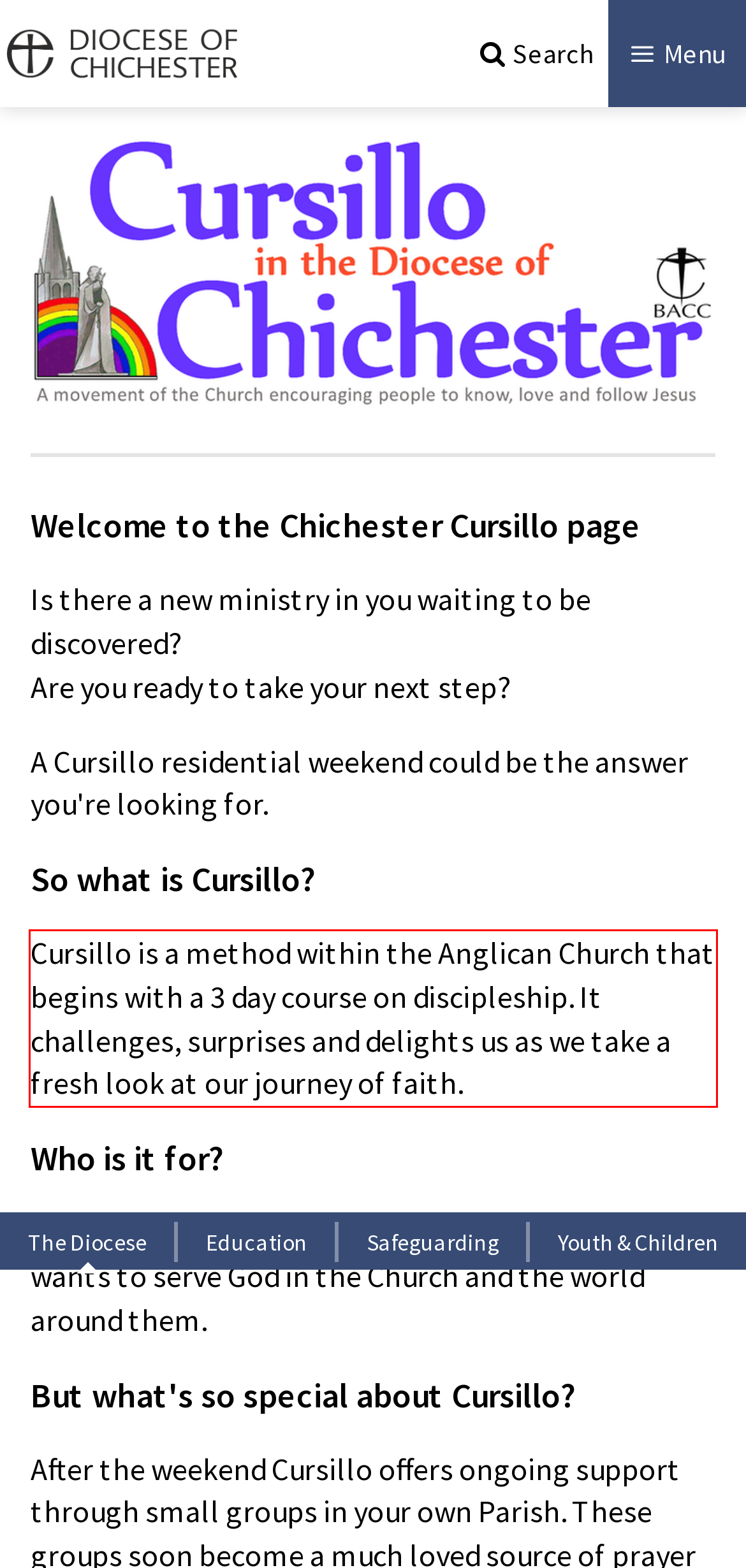Identify the text inside the red bounding box on the provided webpage screenshot by performing OCR.

Cursillo is a method within the Anglican Church that begins with a 3 day course on discipleship. It challenges, surprises and delights us as we take a fresh look at our journey of faith.